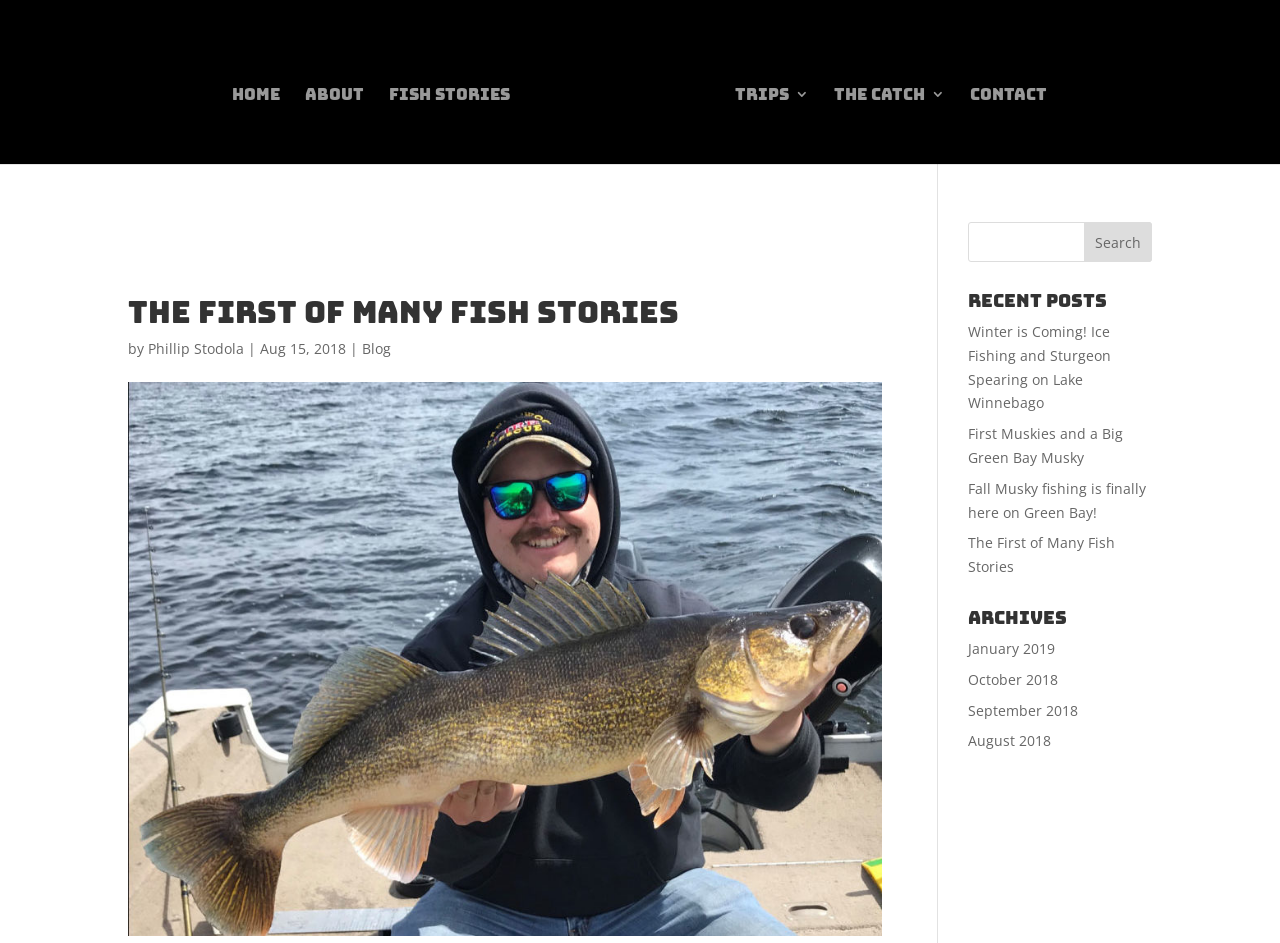What is the first menu item?
Respond with a short answer, either a single word or a phrase, based on the image.

HOME